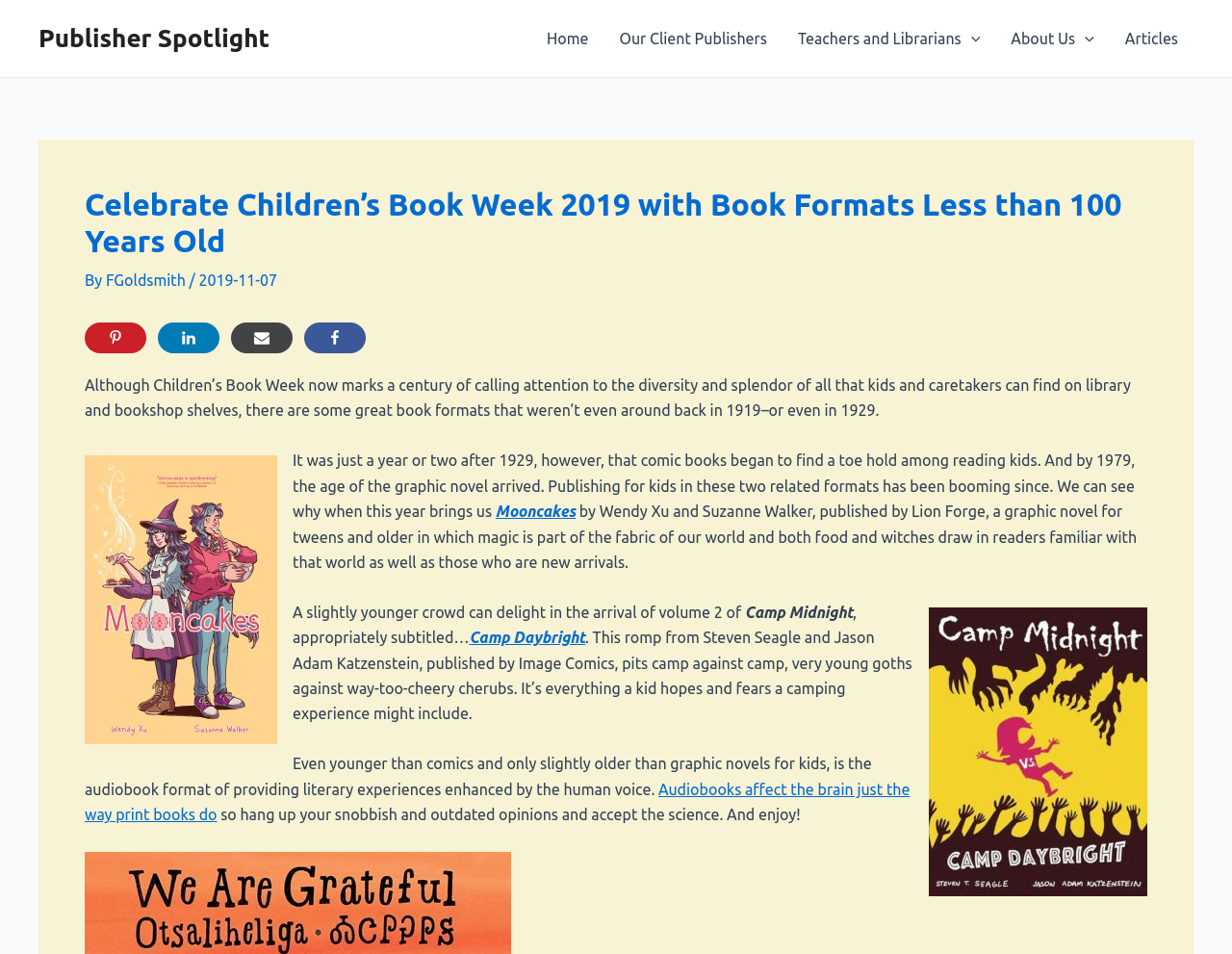Locate the bounding box coordinates of the area you need to click to fulfill this instruction: 'Explore the 'Our Client Publishers' section'. The coordinates must be in the form of four float numbers ranging from 0 to 1: [left, top, right, bottom].

[0.49, 0.0, 0.635, 0.081]